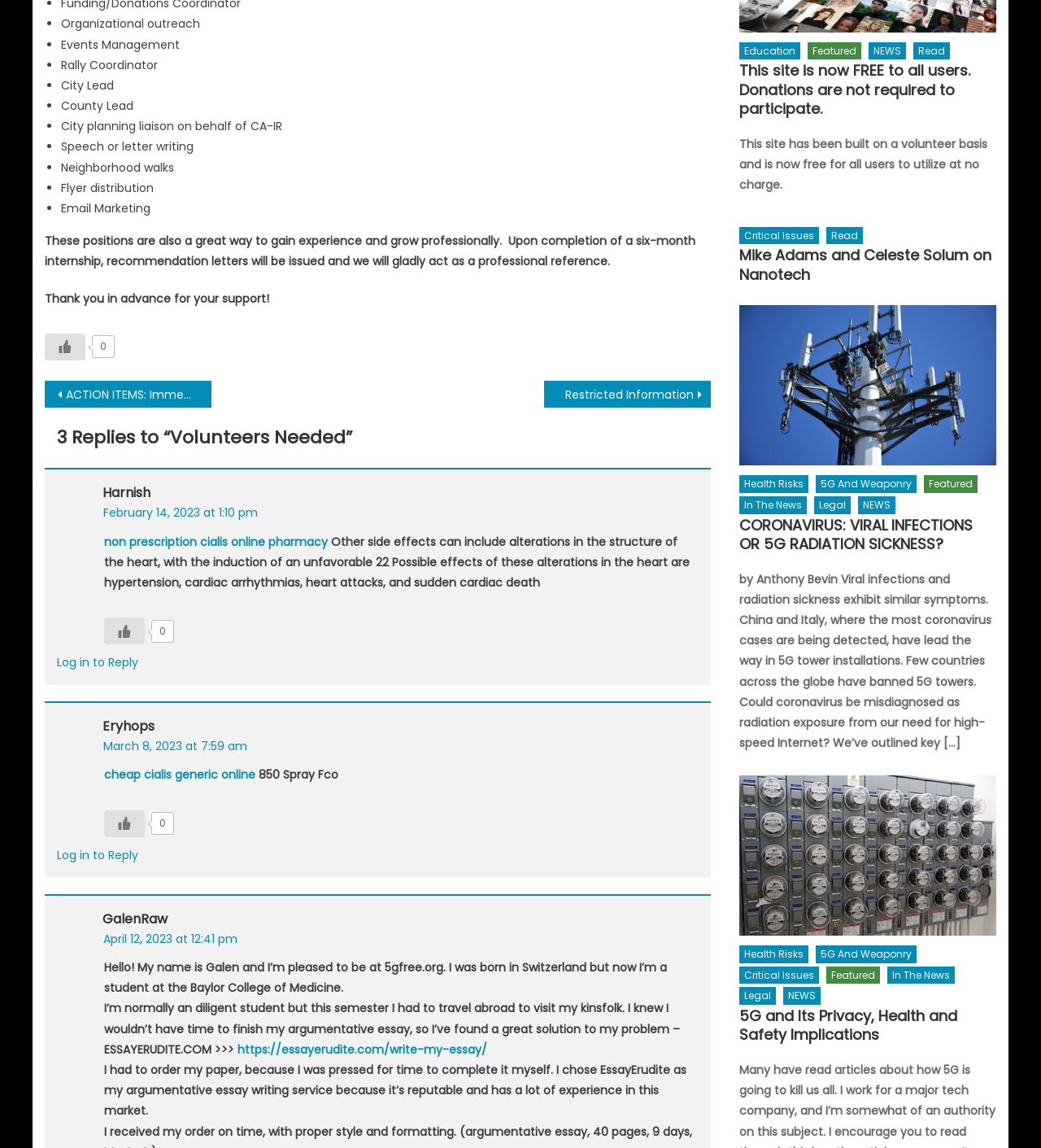Can you find the bounding box coordinates for the element to click on to achieve the instruction: "Click on 'Education'"?

[0.71, 0.037, 0.769, 0.052]